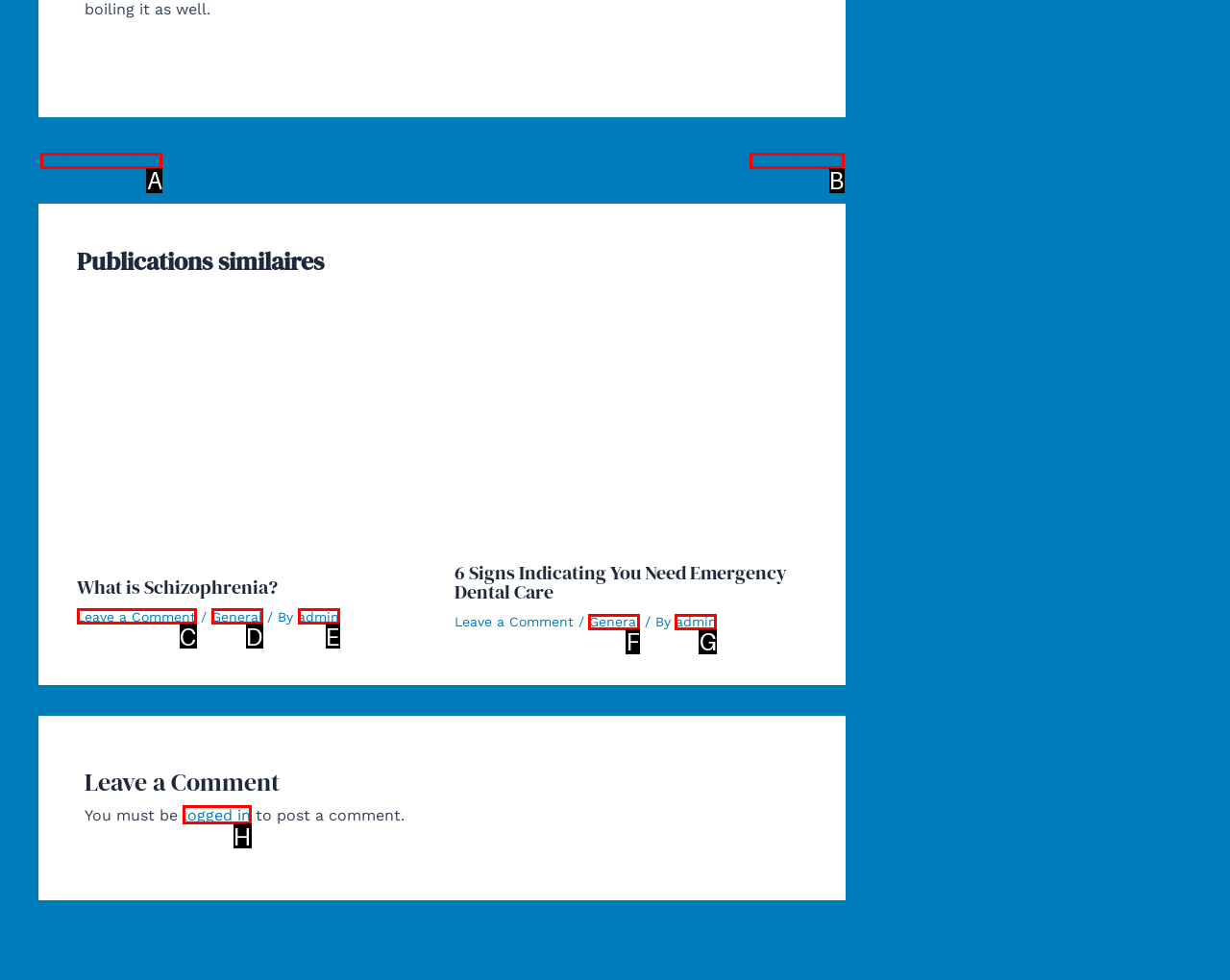Which lettered option should be clicked to achieve the task: Go to previous post? Choose from the given choices.

A